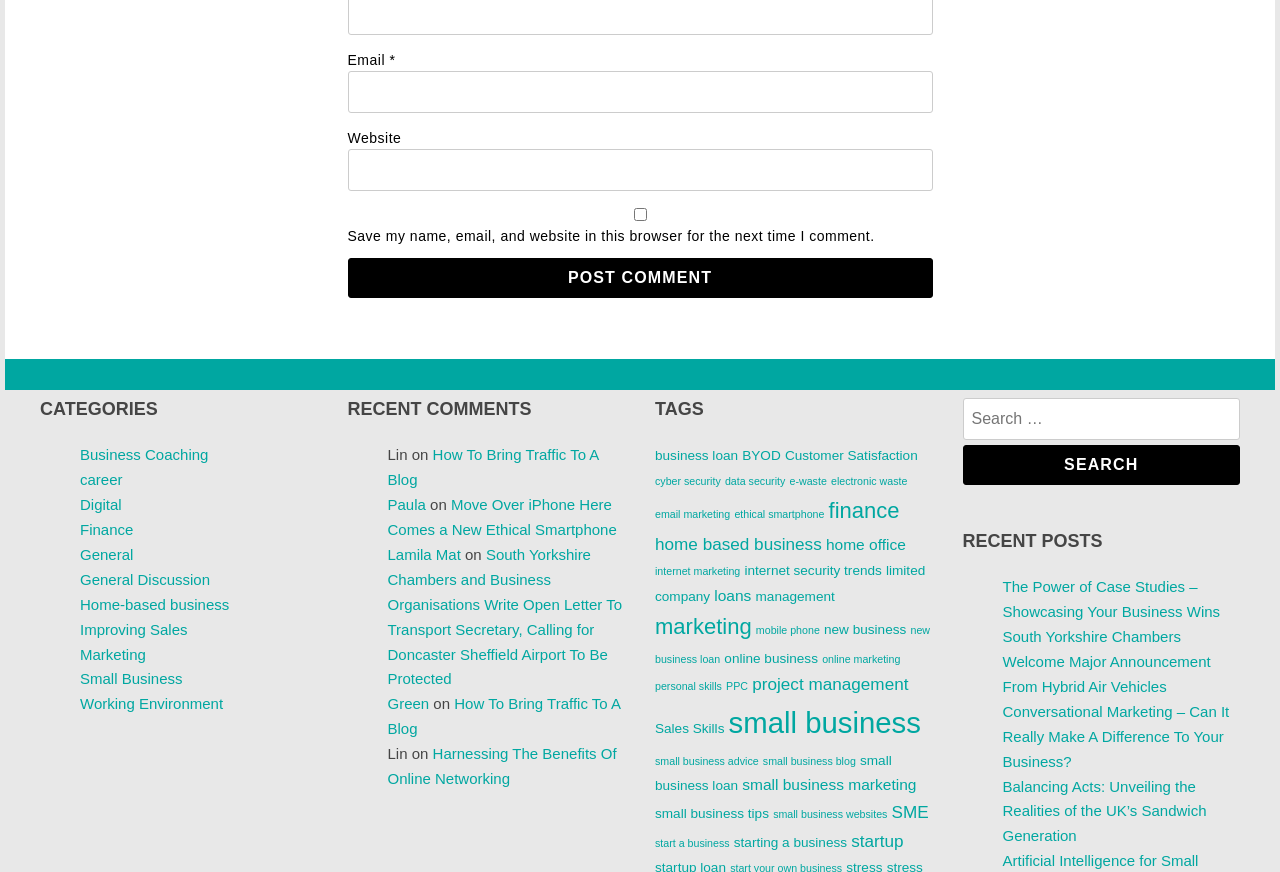Find the bounding box coordinates of the element you need to click on to perform this action: 'Click 'Post Comment''. The coordinates should be represented by four float values between 0 and 1, in the format [left, top, right, bottom].

[0.271, 0.296, 0.729, 0.342]